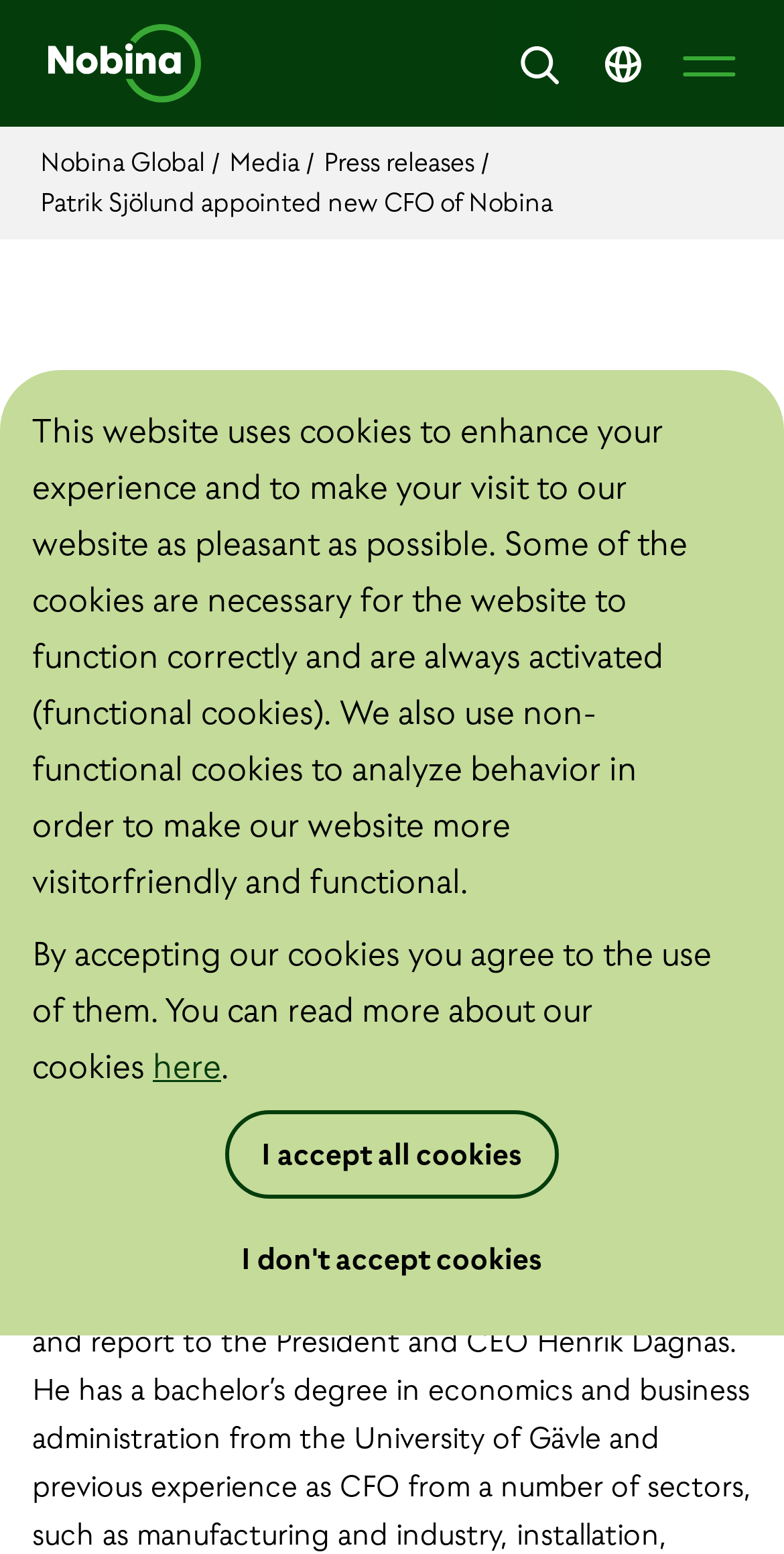Please find the bounding box coordinates of the element that must be clicked to perform the given instruction: "Open the menu". The coordinates should be four float numbers from 0 to 1, i.e., [left, top, right, bottom].

[0.848, 0.012, 0.961, 0.069]